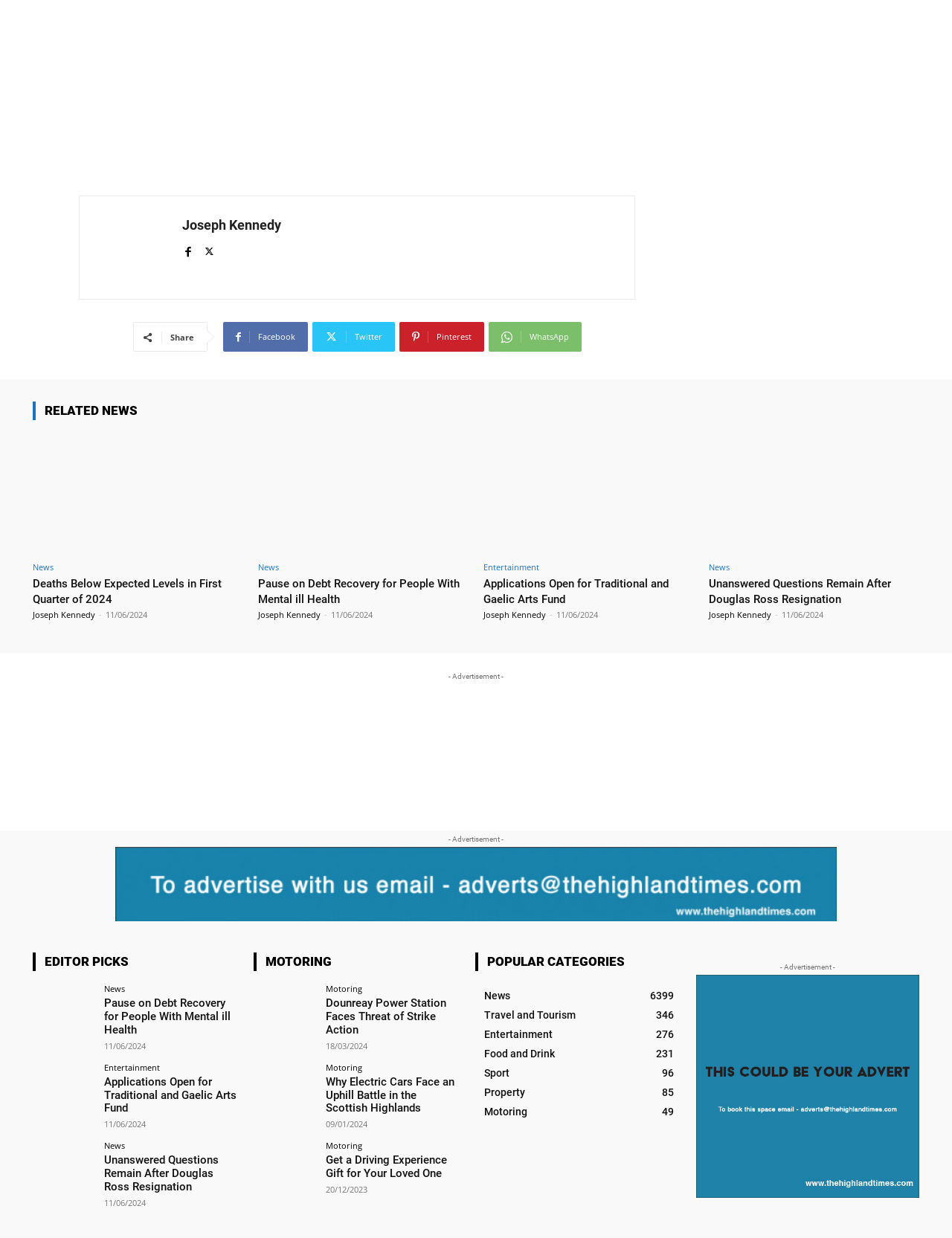What is the category of the article 'Applications Open for Traditional and Gaelic Arts Fund'?
Provide a short answer using one word or a brief phrase based on the image.

Entertainment